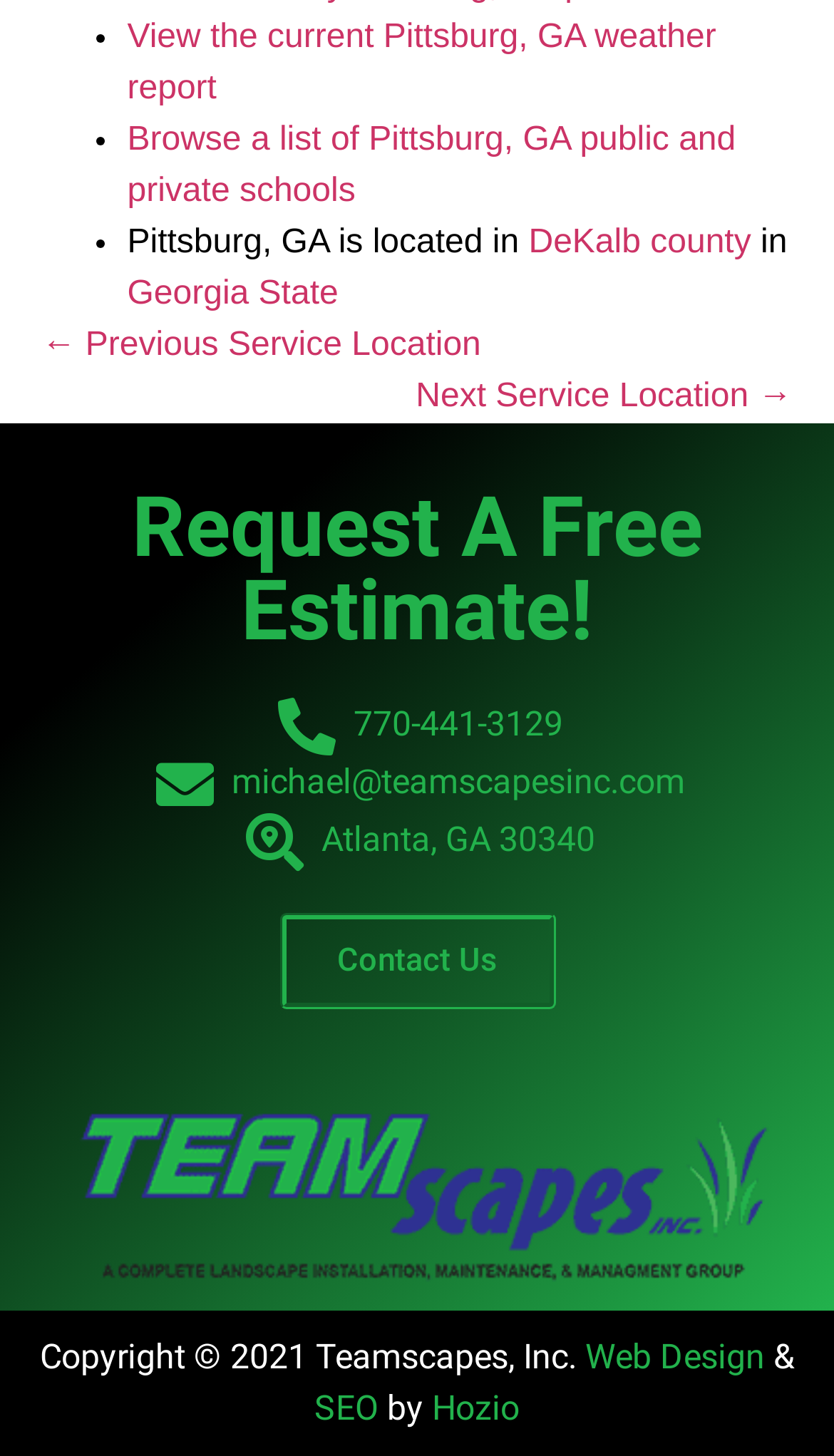Please identify the bounding box coordinates of the area I need to click to accomplish the following instruction: "Contact Us".

[0.335, 0.627, 0.665, 0.693]